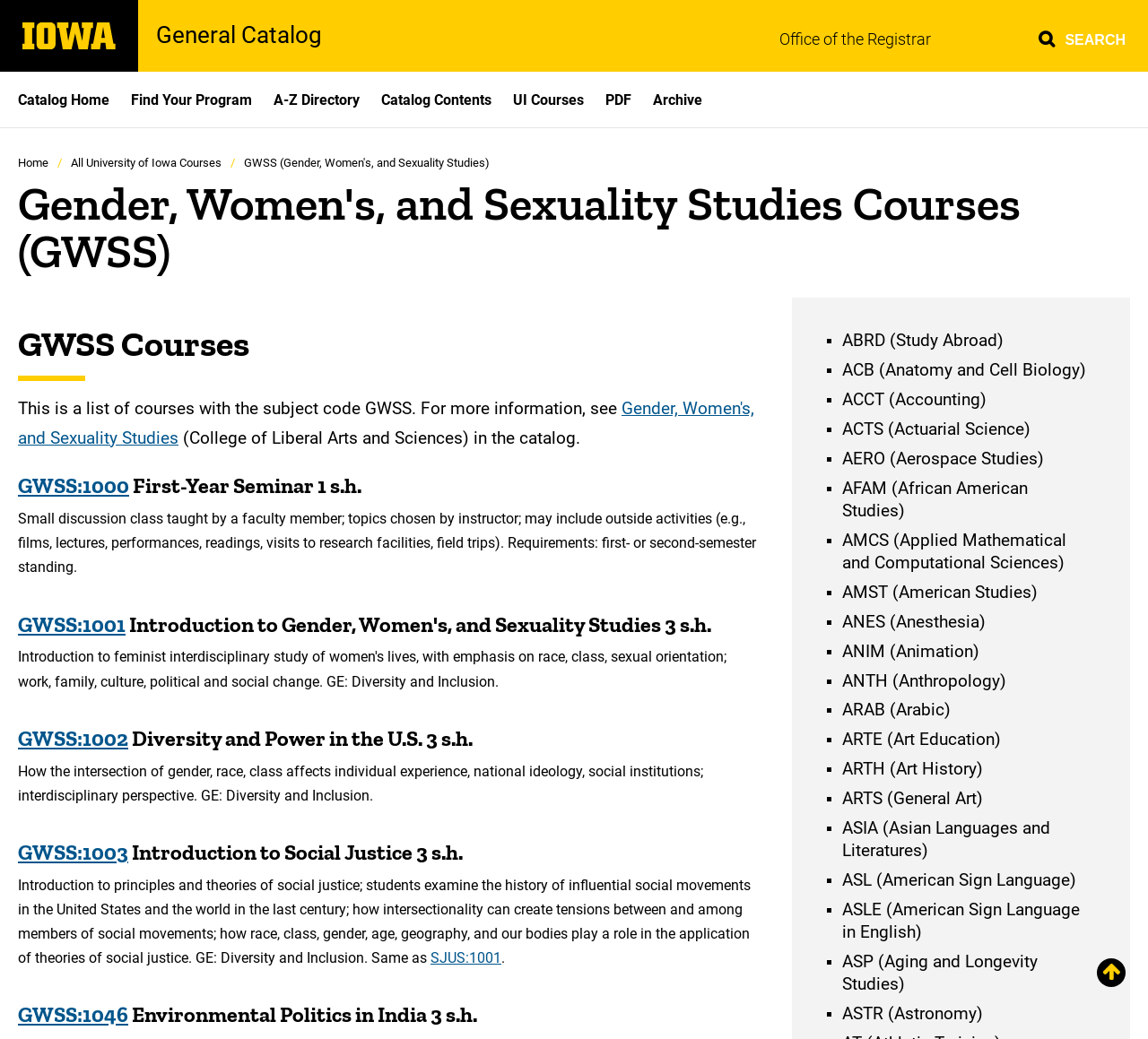Determine the bounding box for the described UI element: "SJUS:1001".

[0.375, 0.914, 0.437, 0.93]